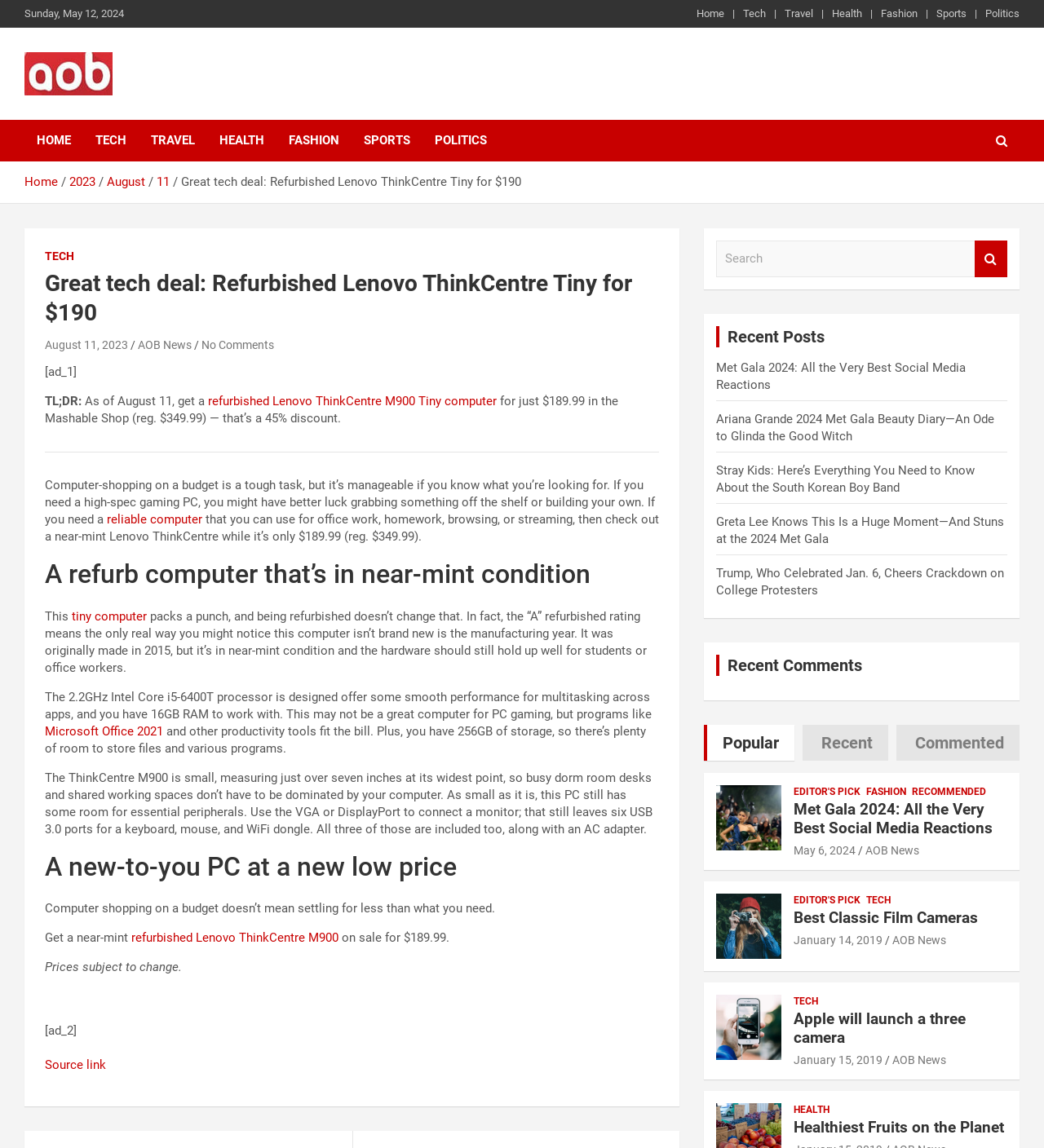Identify the bounding box coordinates of the clickable region required to complete the instruction: "Check the 'Recent Posts'". The coordinates should be given as four float numbers within the range of 0 and 1, i.e., [left, top, right, bottom].

[0.686, 0.284, 0.965, 0.302]